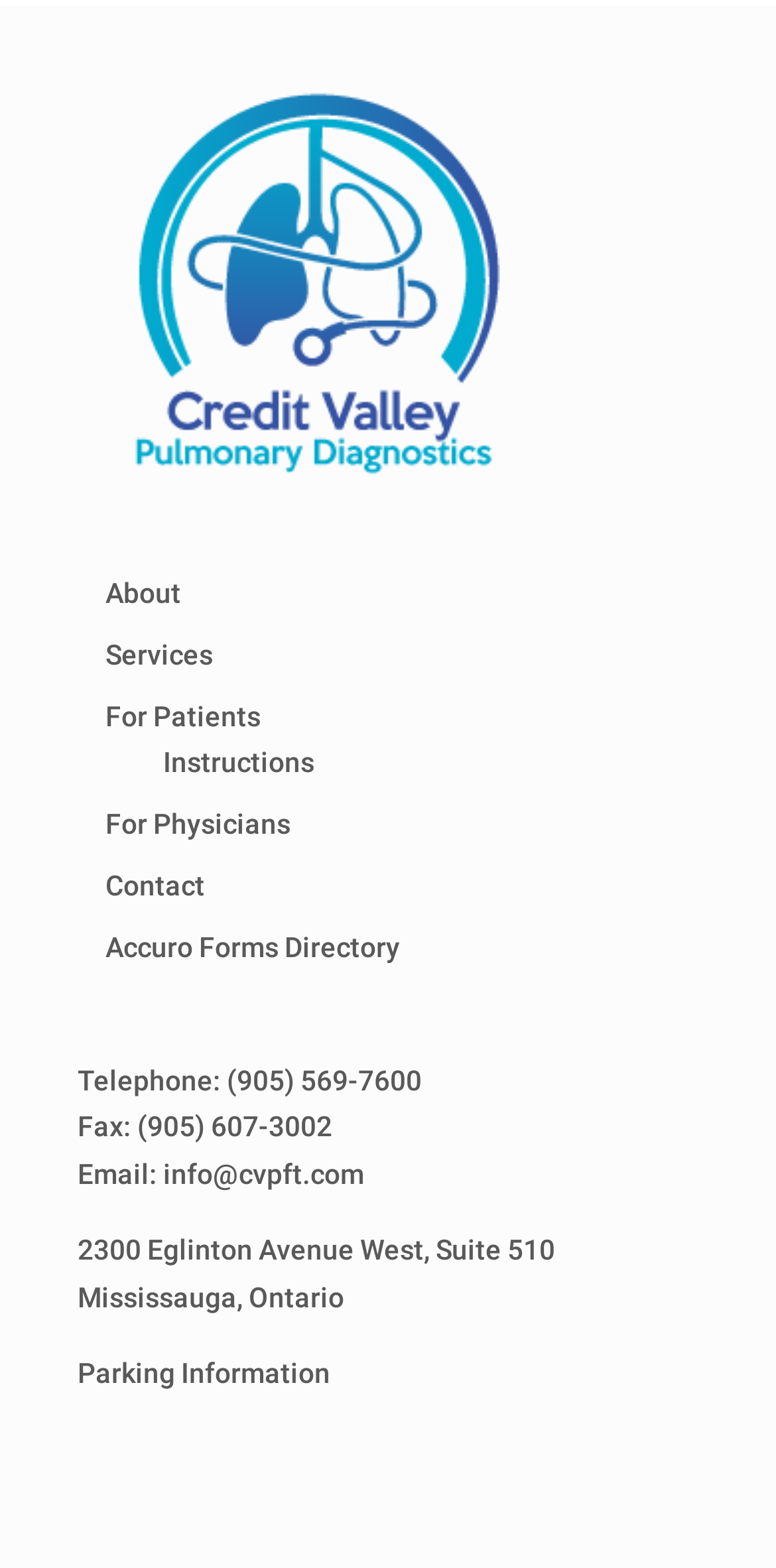Identify the bounding box coordinates for the element you need to click to achieve the following task: "Learn about services". The coordinates must be four float values ranging from 0 to 1, formatted as [left, top, right, bottom].

[0.136, 0.407, 0.274, 0.428]